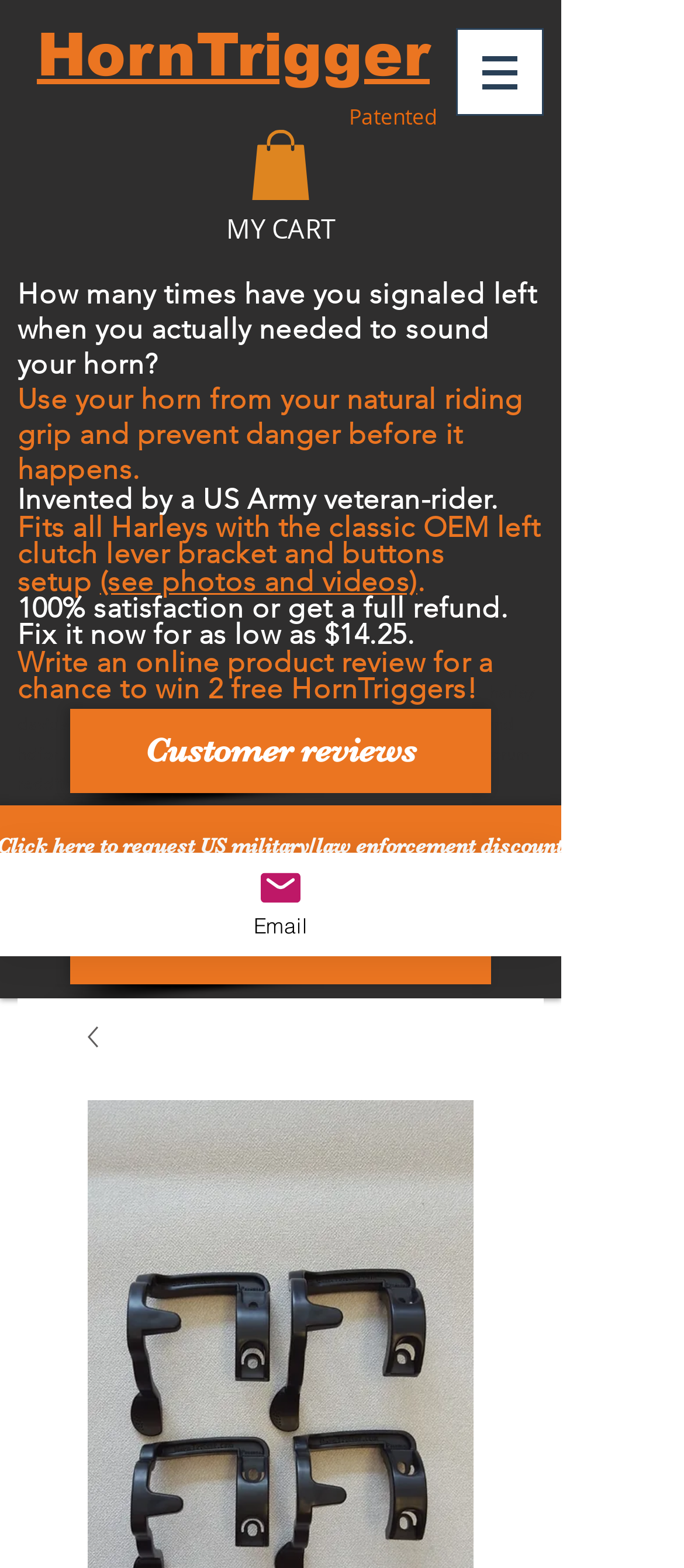Observe the image and answer the following question in detail: What is the name of the product?

The name of the product can be found in the link element with the text 'HornTrigger' at the top of the webpage, which suggests that the product being promoted is called HornTrigger.